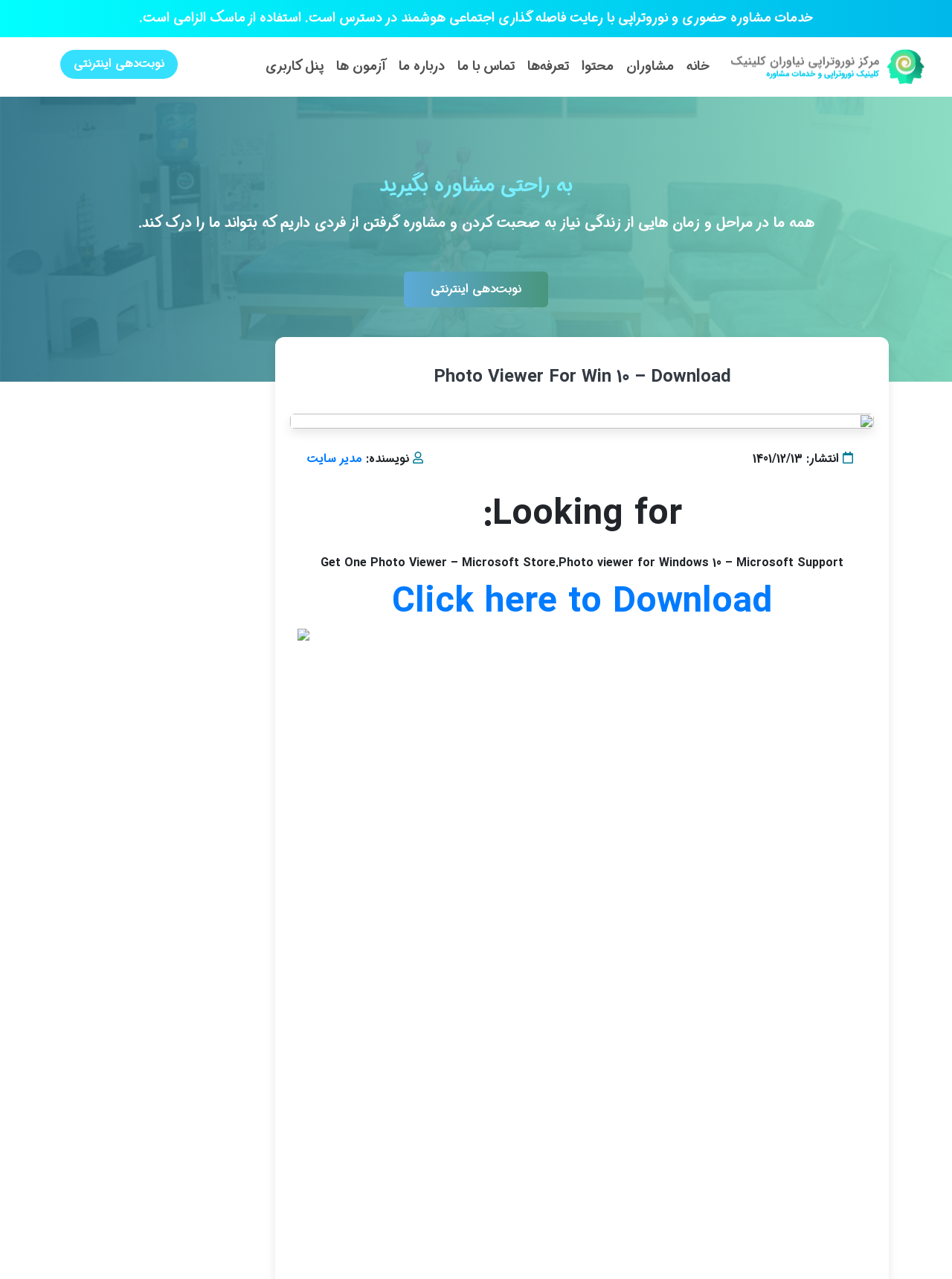Extract the bounding box for the UI element that matches this description: "تماس با ما".

[0.48, 0.044, 0.541, 0.06]